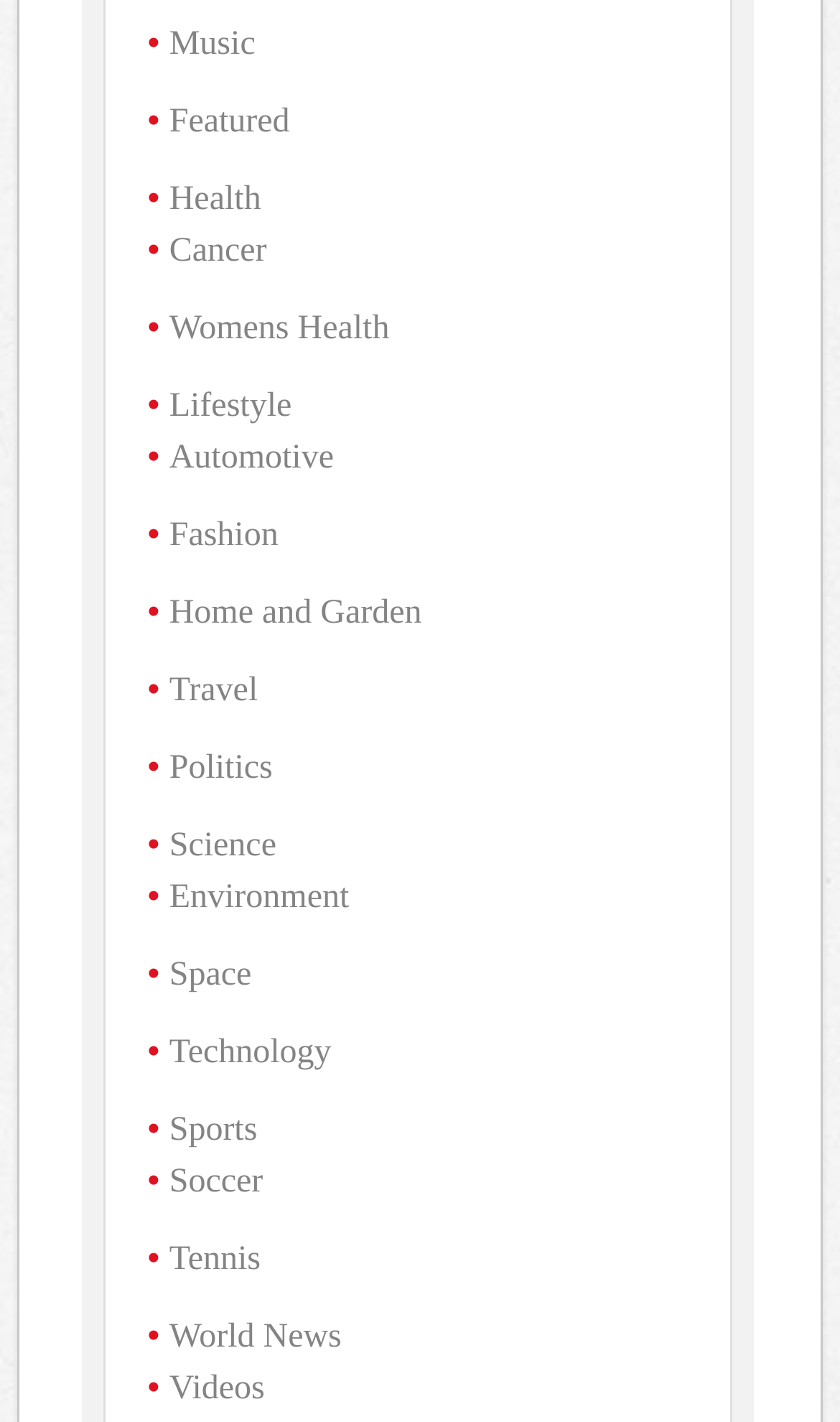Determine the bounding box for the described HTML element: "World News". Ensure the coordinates are four float numbers between 0 and 1 in the format [left, top, right, bottom].

[0.201, 0.927, 0.407, 0.953]